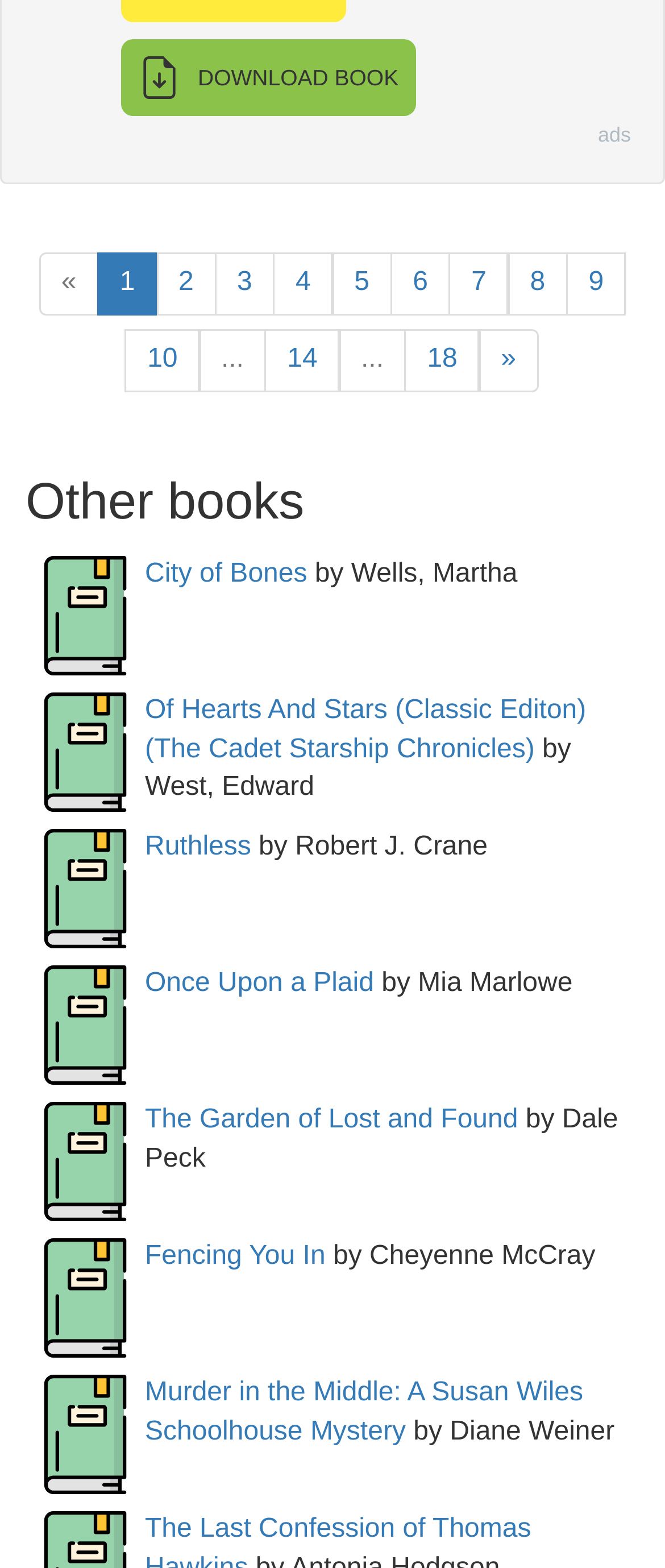Identify the bounding box coordinates of the clickable section necessary to follow the following instruction: "view book details of City of Bones". The coordinates should be presented as four float numbers from 0 to 1, i.e., [left, top, right, bottom].

[0.218, 0.356, 0.462, 0.375]